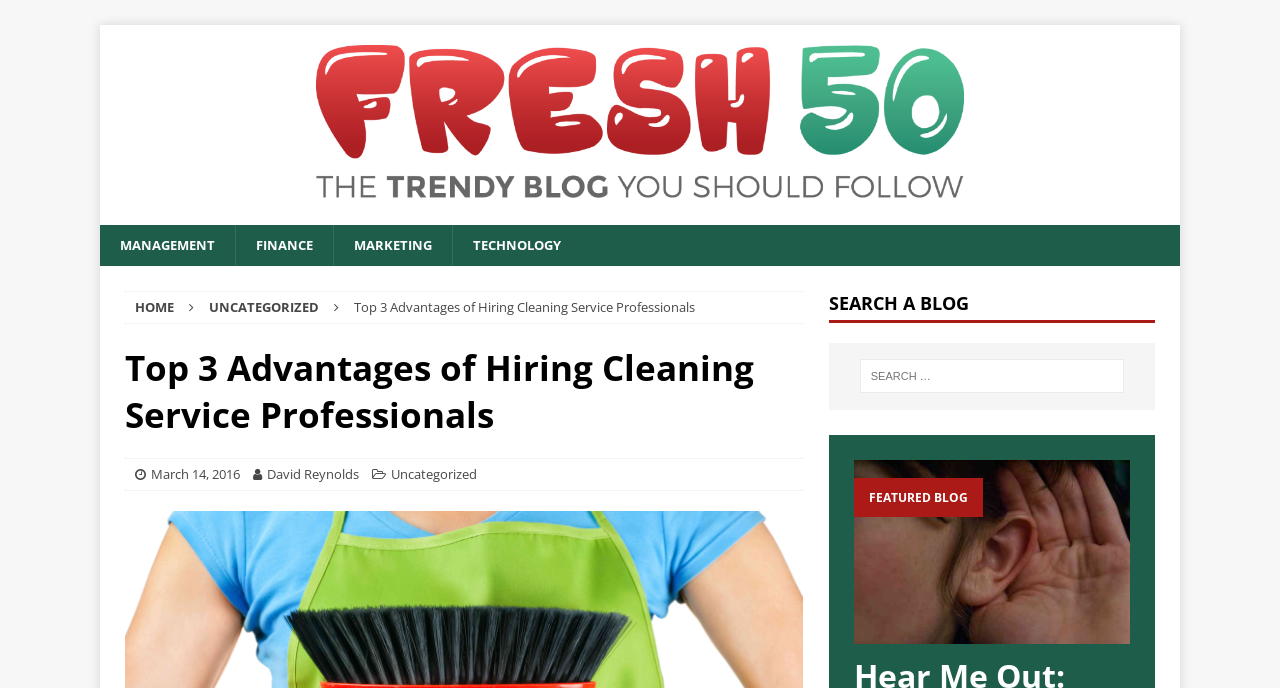What is the title of the blog post?
Based on the screenshot, answer the question with a single word or phrase.

Top 3 Advantages of Hiring Cleaning Service Professionals